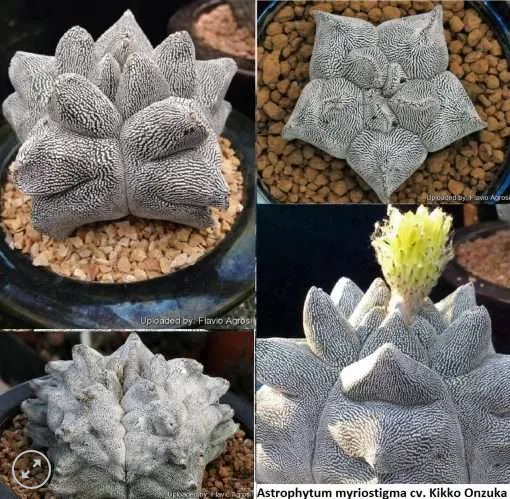What is the color of the bloom emerging from the cactus crown?
Answer with a single word or phrase by referring to the visual content.

Yellow